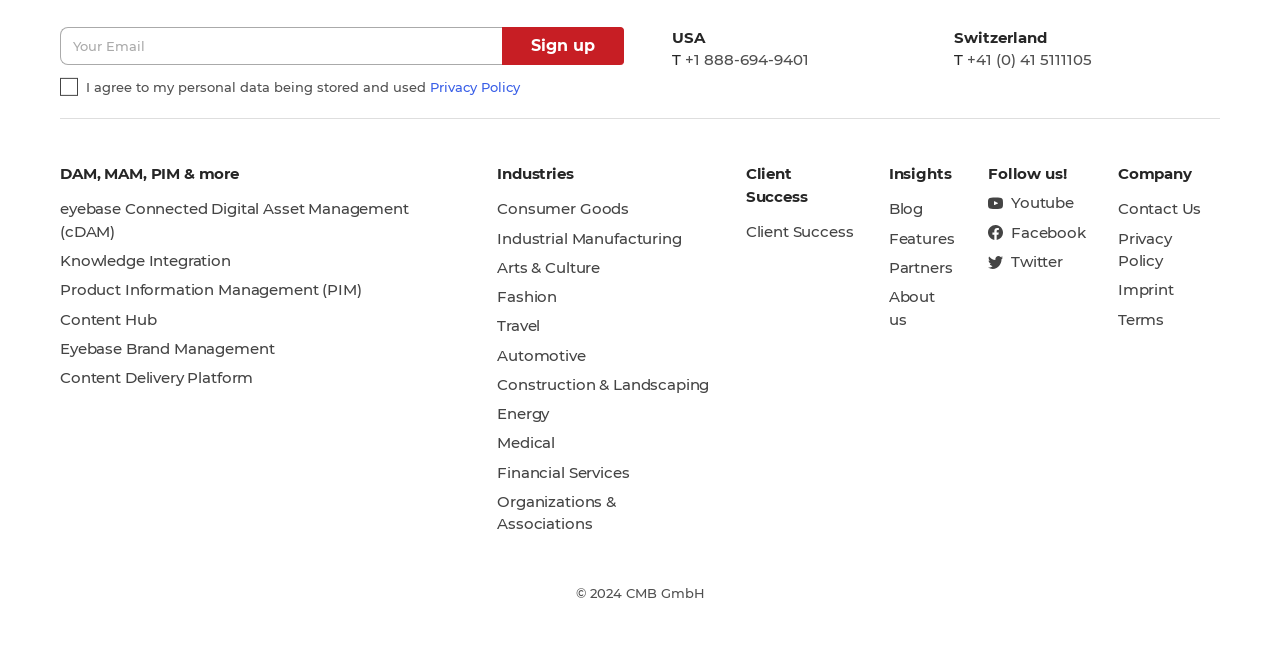Locate the bounding box for the described UI element: "+41 (0) 41 5111105". Ensure the coordinates are four float numbers between 0 and 1, formatted as [left, top, right, bottom].

[0.755, 0.078, 0.853, 0.107]